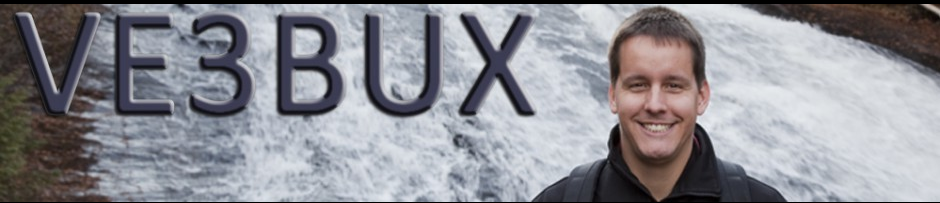Reply to the question with a single word or phrase:
What is the background of the scene?

A flowing waterfall